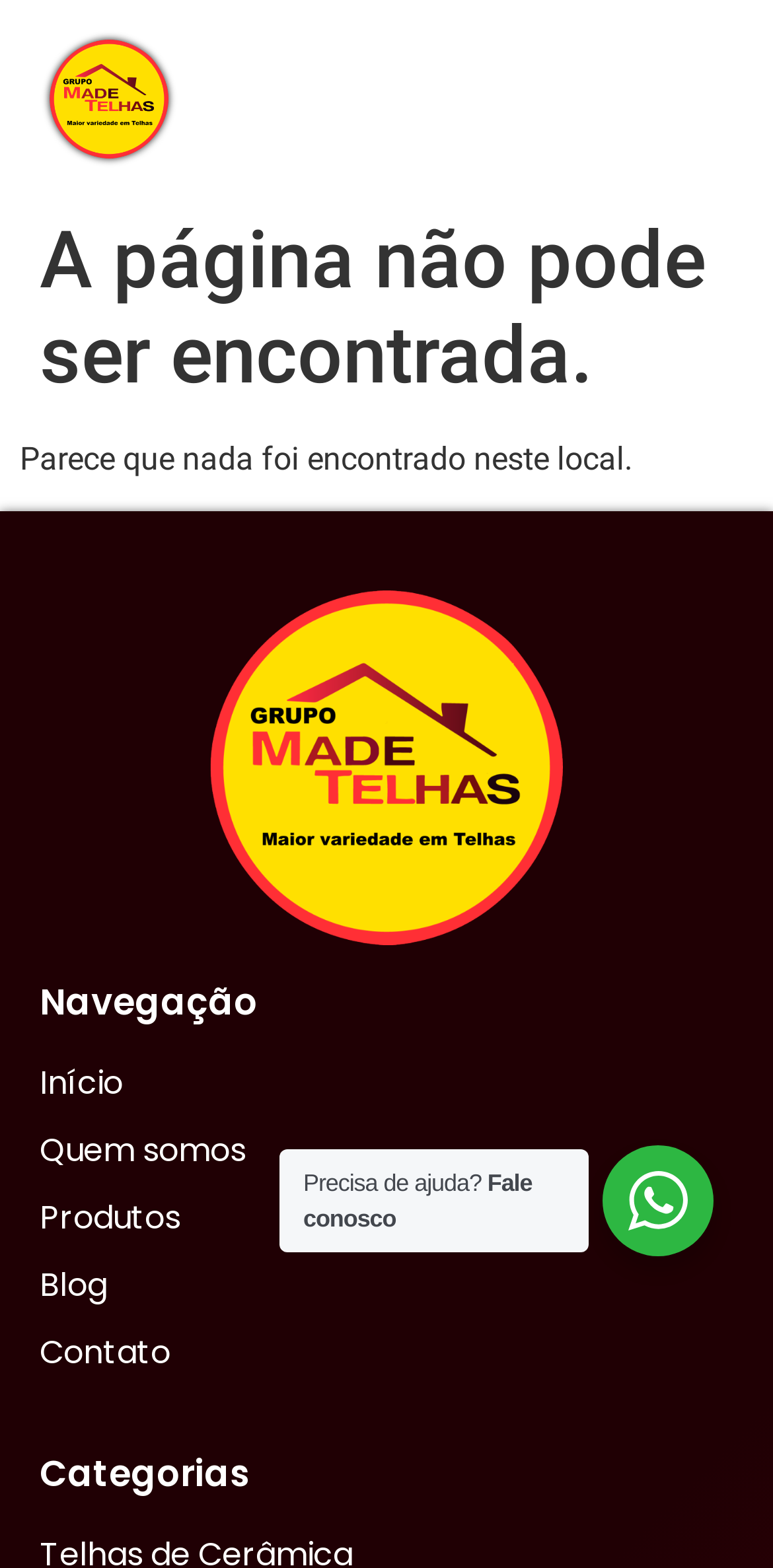How many categories are listed?
Please provide a single word or phrase as your answer based on the screenshot.

None